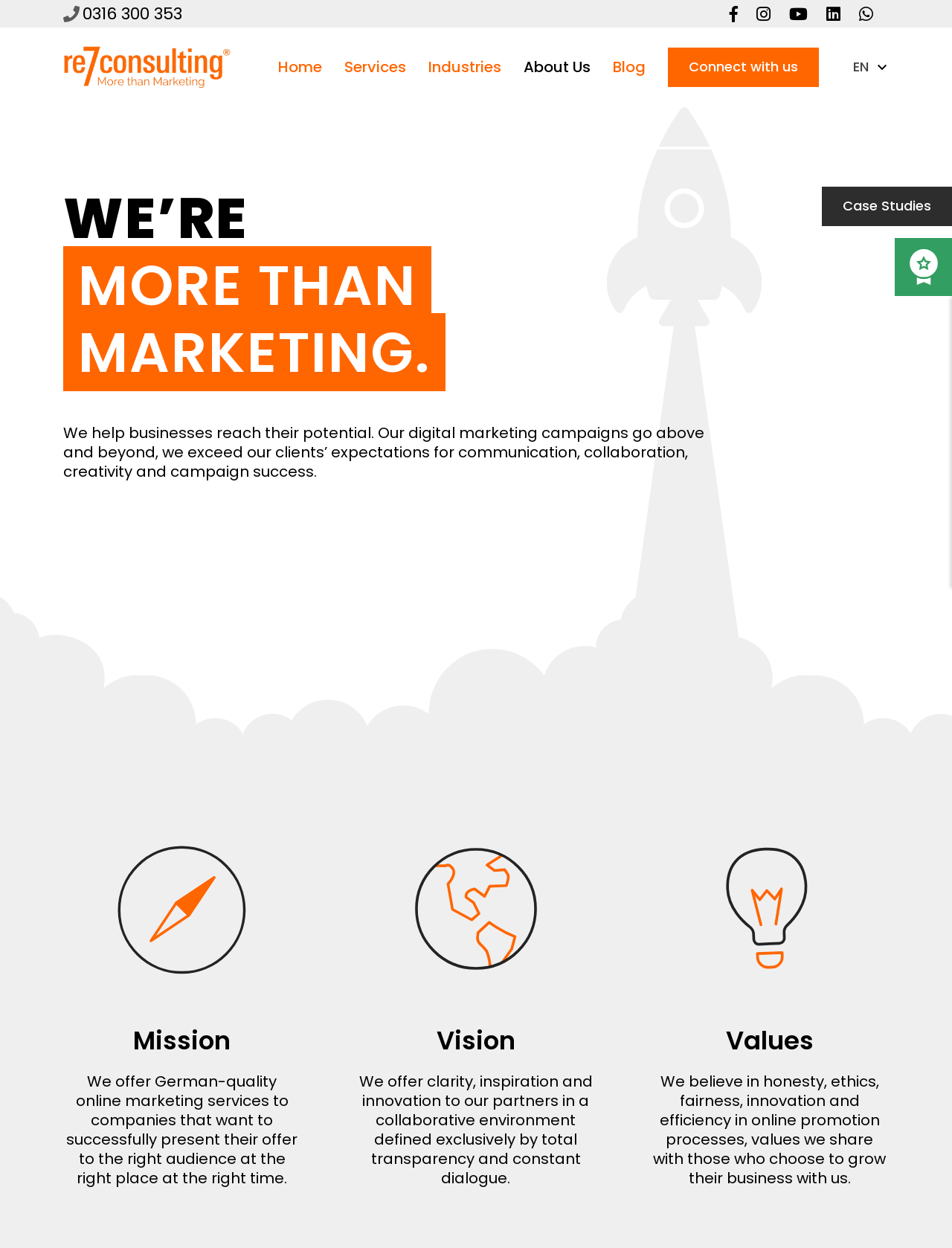Identify the bounding box of the HTML element described as: "Services".

[0.362, 0.045, 0.427, 0.062]